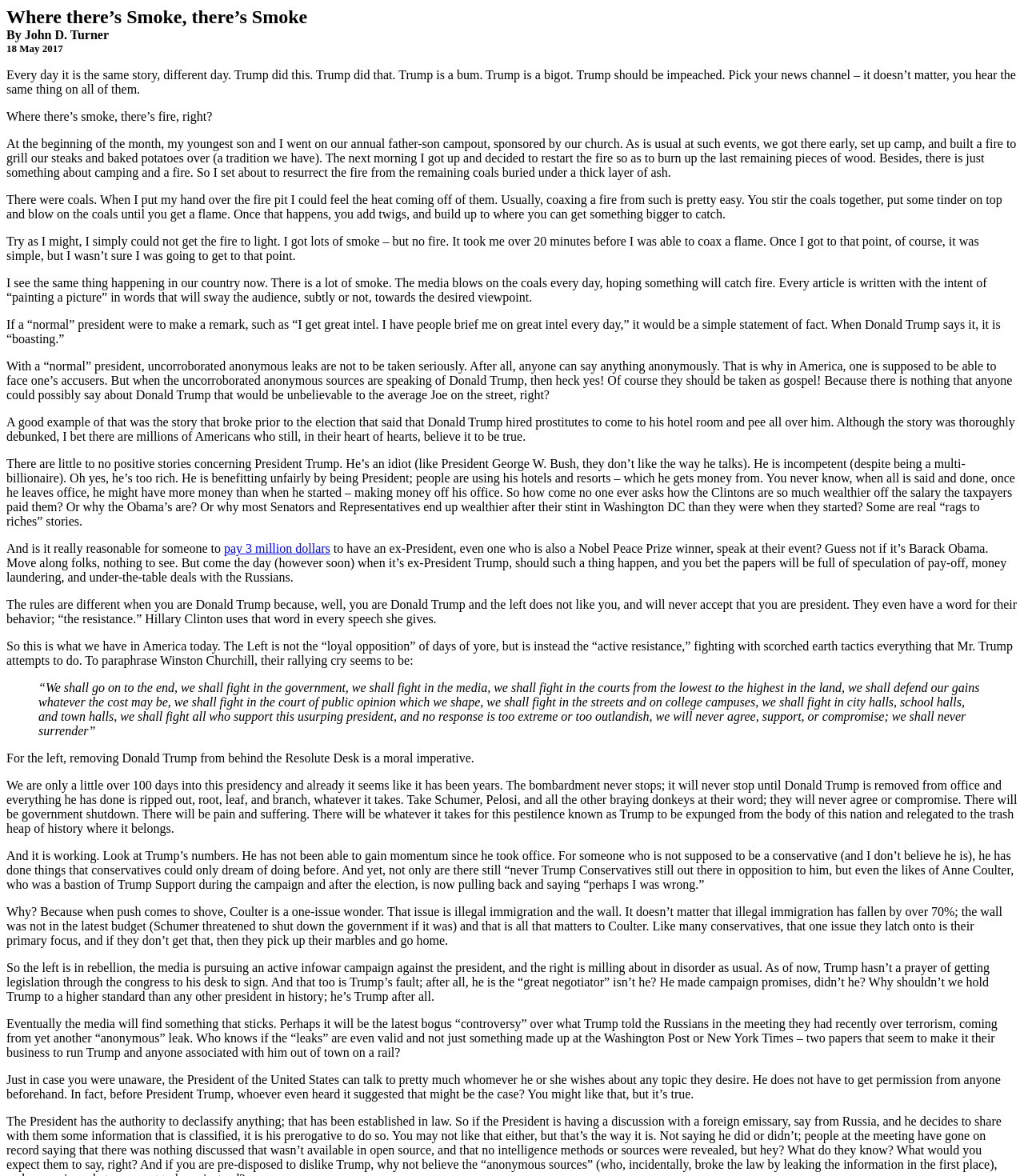Utilize the details in the image to give a detailed response to the question: How many paragraphs are in the article?

The article can be divided into 14 paragraphs based on the formatting of the StaticText elements. Each paragraph is separated by a blank line, and the text within each paragraph is grouped together.